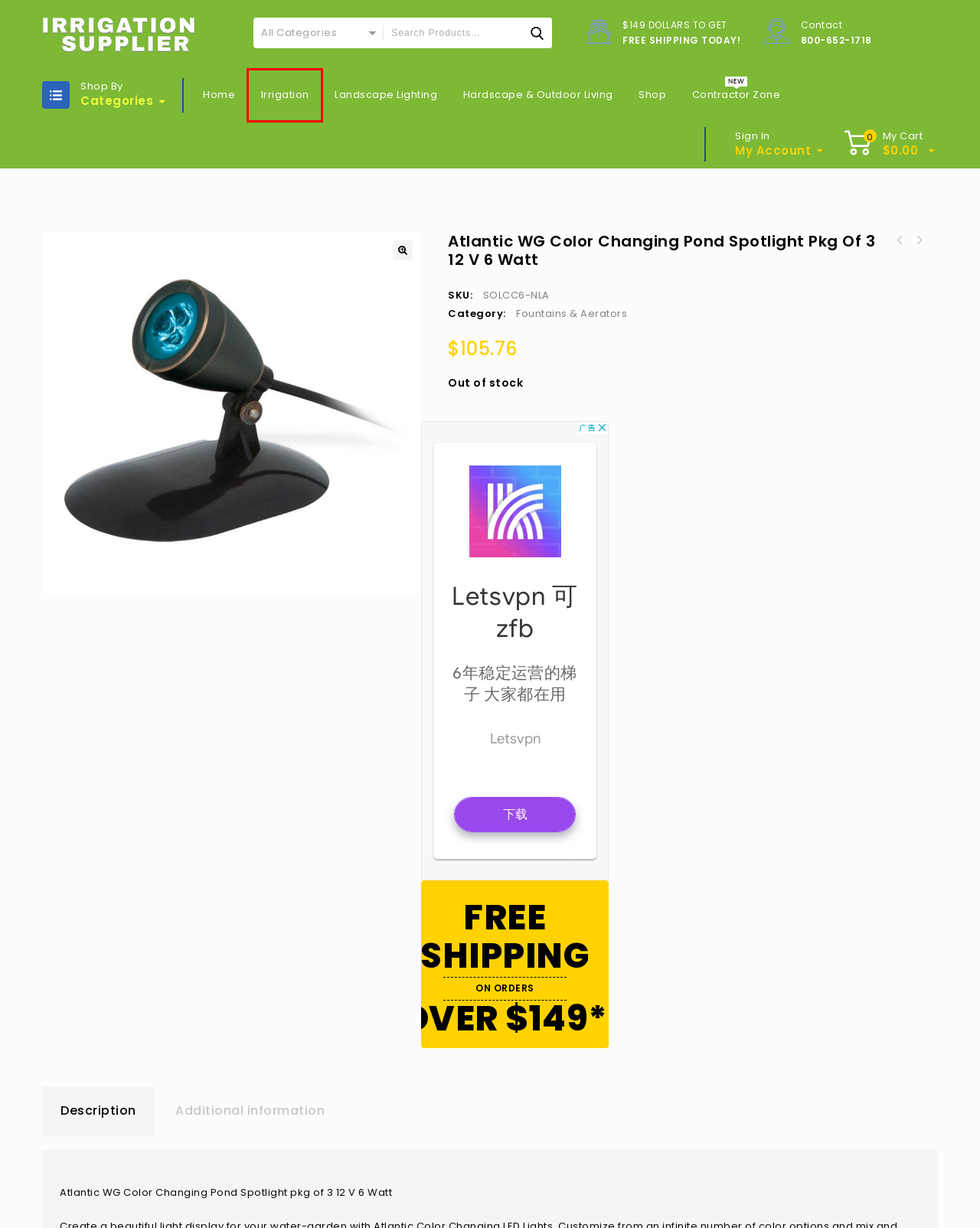You are presented with a screenshot of a webpage containing a red bounding box around an element. Determine which webpage description best describes the new webpage after clicking on the highlighted element. Here are the candidates:
A. Calsense Flow Sensor Wired Brass Tee Mounted 2 in. NPT – Irrigation Supplier
B. Irrigation – Irrigation Supplier
C. Irrigation Supplier – Irrigation and Sprinkler Repair Supplies (recommended)
D. Rain Bird Xeri-Bug Emitter 1.0 gph Barb Black – Irrigation Supplier
E. Fountains & Aerators – Irrigation Supplier
F. Atlantic WG Pond-Free Waterfall Kit Large With 19 in. Spillway – Irrigation Supplier
G. Cart – Irrigation Supplier
H. Shop – Irrigation Supplier

B